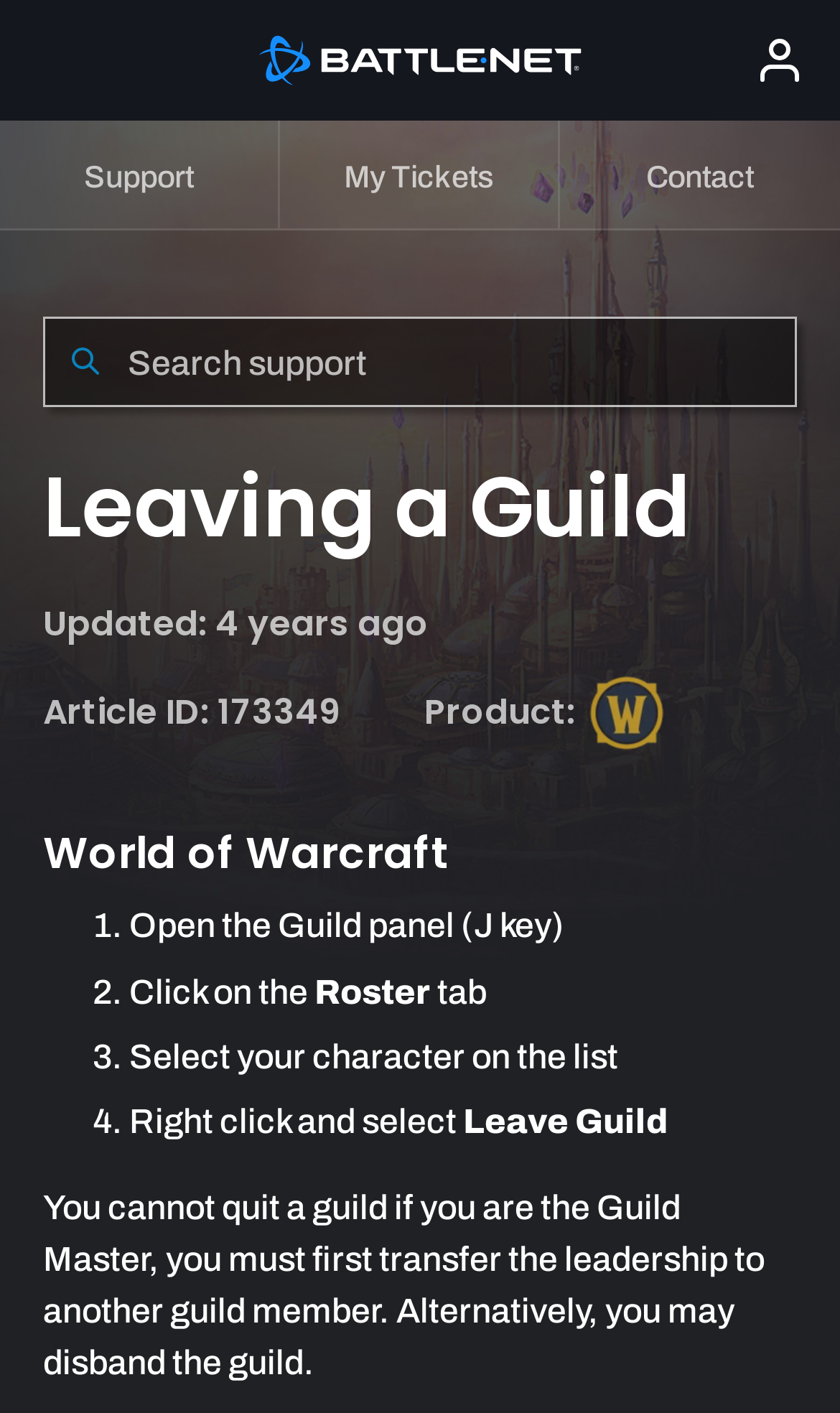Provide the bounding box coordinates for the UI element that is described by this text: "aria-label="Search support"". The coordinates should be in the form of four float numbers between 0 and 1: [left, top, right, bottom].

[0.051, 0.224, 0.949, 0.288]